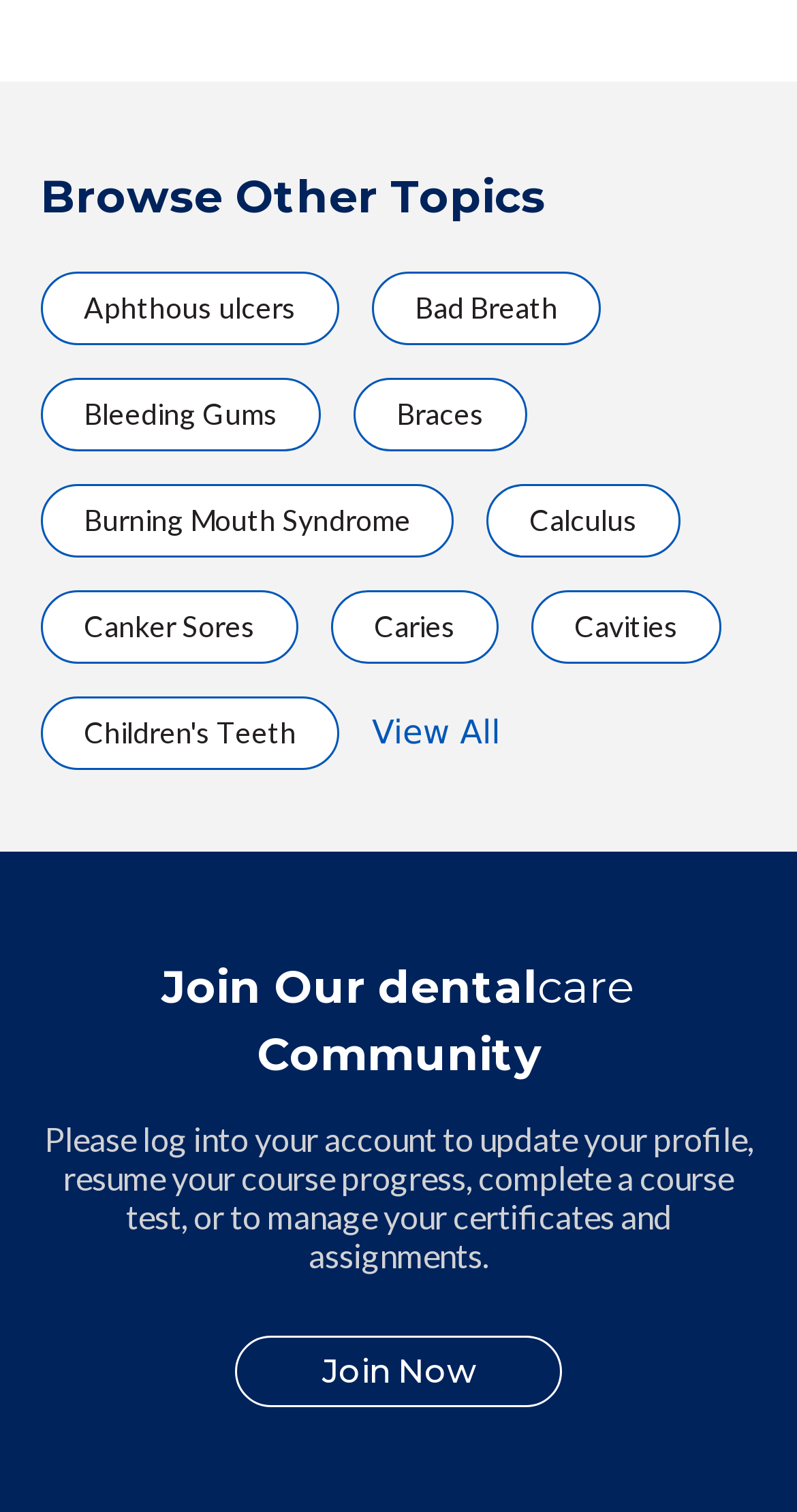Locate the bounding box coordinates of the element's region that should be clicked to carry out the following instruction: "Browse Aphthous ulcers". The coordinates need to be four float numbers between 0 and 1, i.e., [left, top, right, bottom].

[0.105, 0.192, 0.372, 0.215]